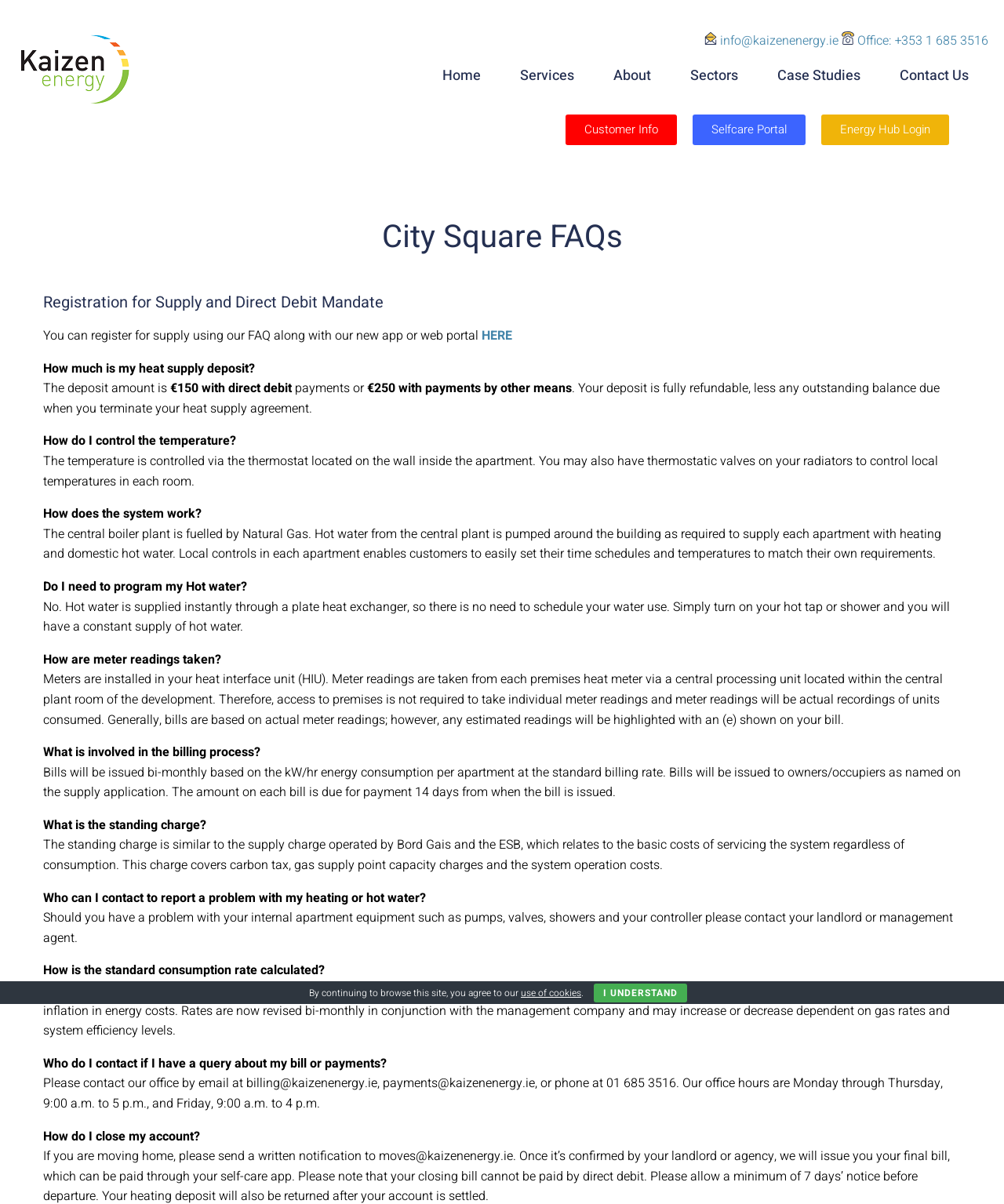Locate the bounding box coordinates of the item that should be clicked to fulfill the instruction: "Click on the 'Home' link".

[0.441, 0.046, 0.479, 0.076]